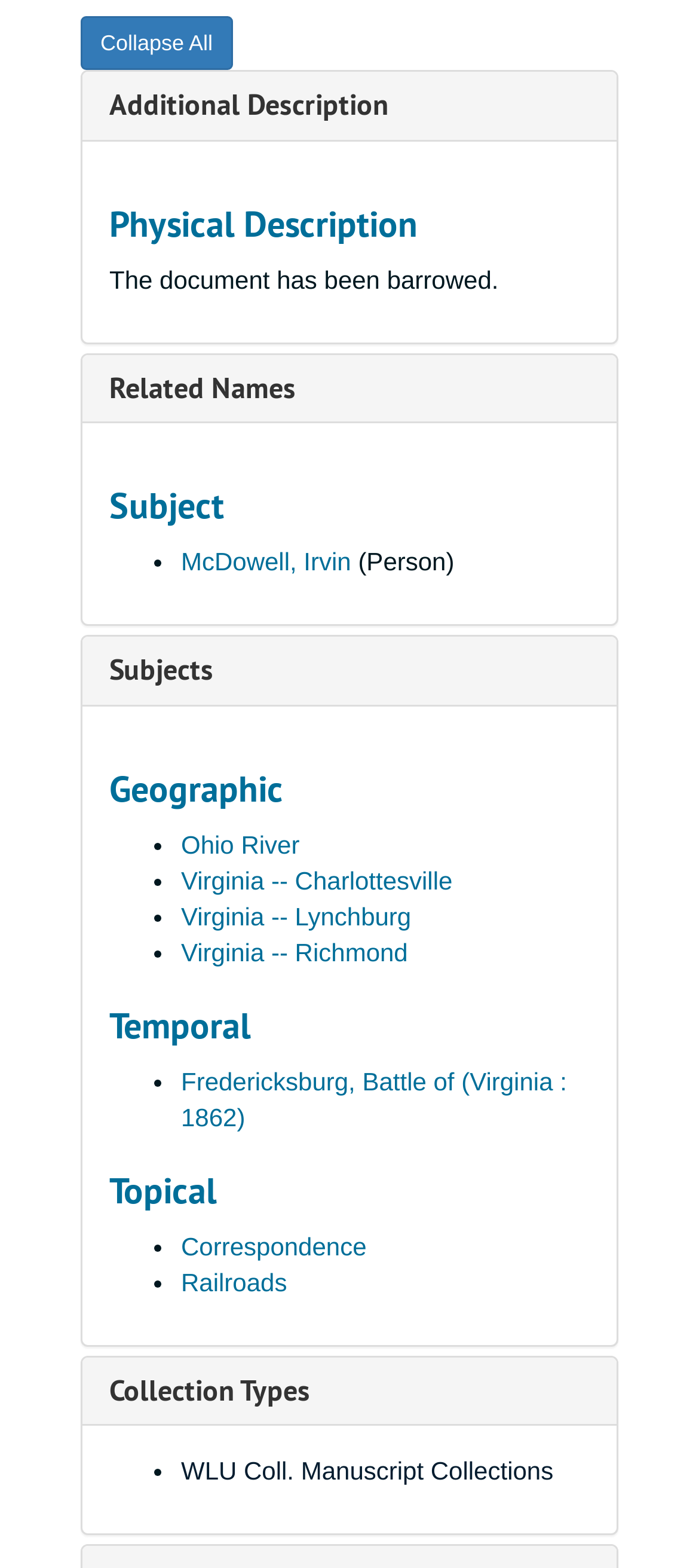Please find the bounding box coordinates of the element's region to be clicked to carry out this instruction: "Learn about the Fredericksburg Battle".

[0.259, 0.68, 0.811, 0.722]